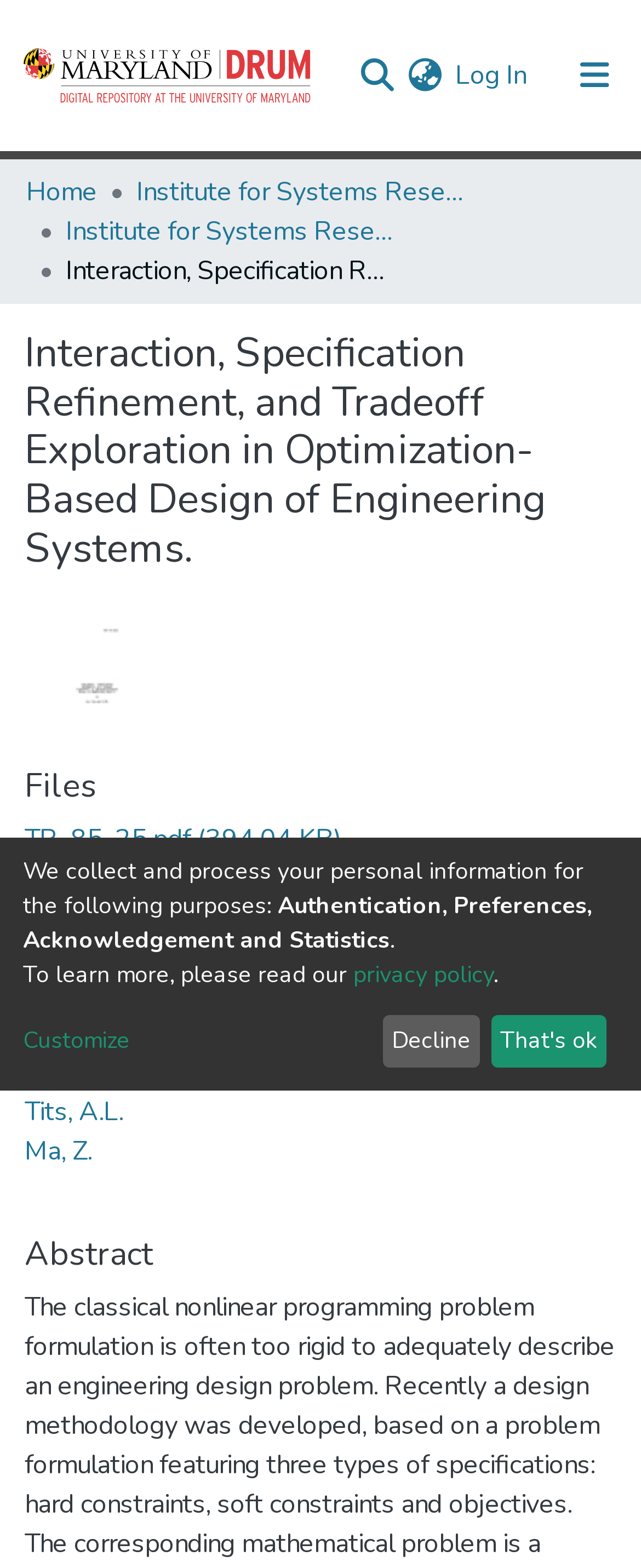How many authors are listed for this technical report?
Please elaborate on the answer to the question with detailed information.

I found the answer by looking at the 'Authors' section, where I saw two links with the names 'Tits, A.L.' and 'Ma, Z.'. These links are listed as authors of the technical report.